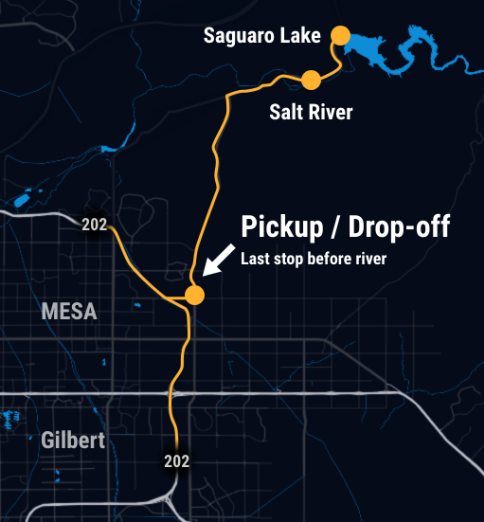Explain the image in detail, mentioning the main subjects and background elements.

The image features a detailed map highlighting key geographical points relevant to kayaking and water activities in the Mesa area, specifically the sites of Saguaro Lake and the Salt River. It marks the "Pickup / Drop-off" location prominently, indicating it as the last stop before reaching the river. The map is designed with clear routes, showing the main highway (202) that connects the town of Mesa to the surrounding natural attractions. The visual elements provide a user-friendly overview for visitors looking to enjoy water adventures, making it an essential guide for finding access points in the region.